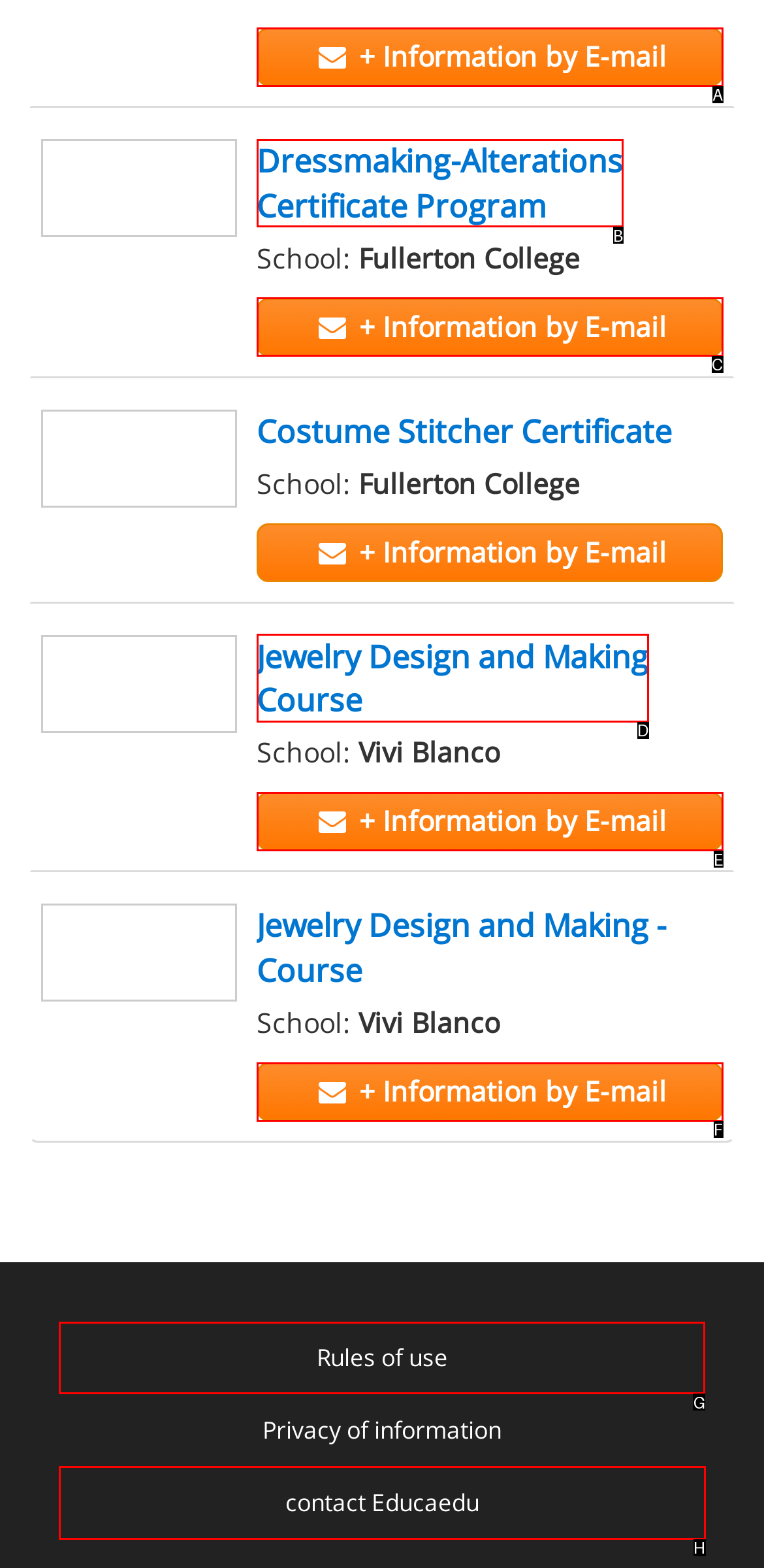Point out the specific HTML element to click to complete this task: View rules of use Reply with the letter of the chosen option.

G